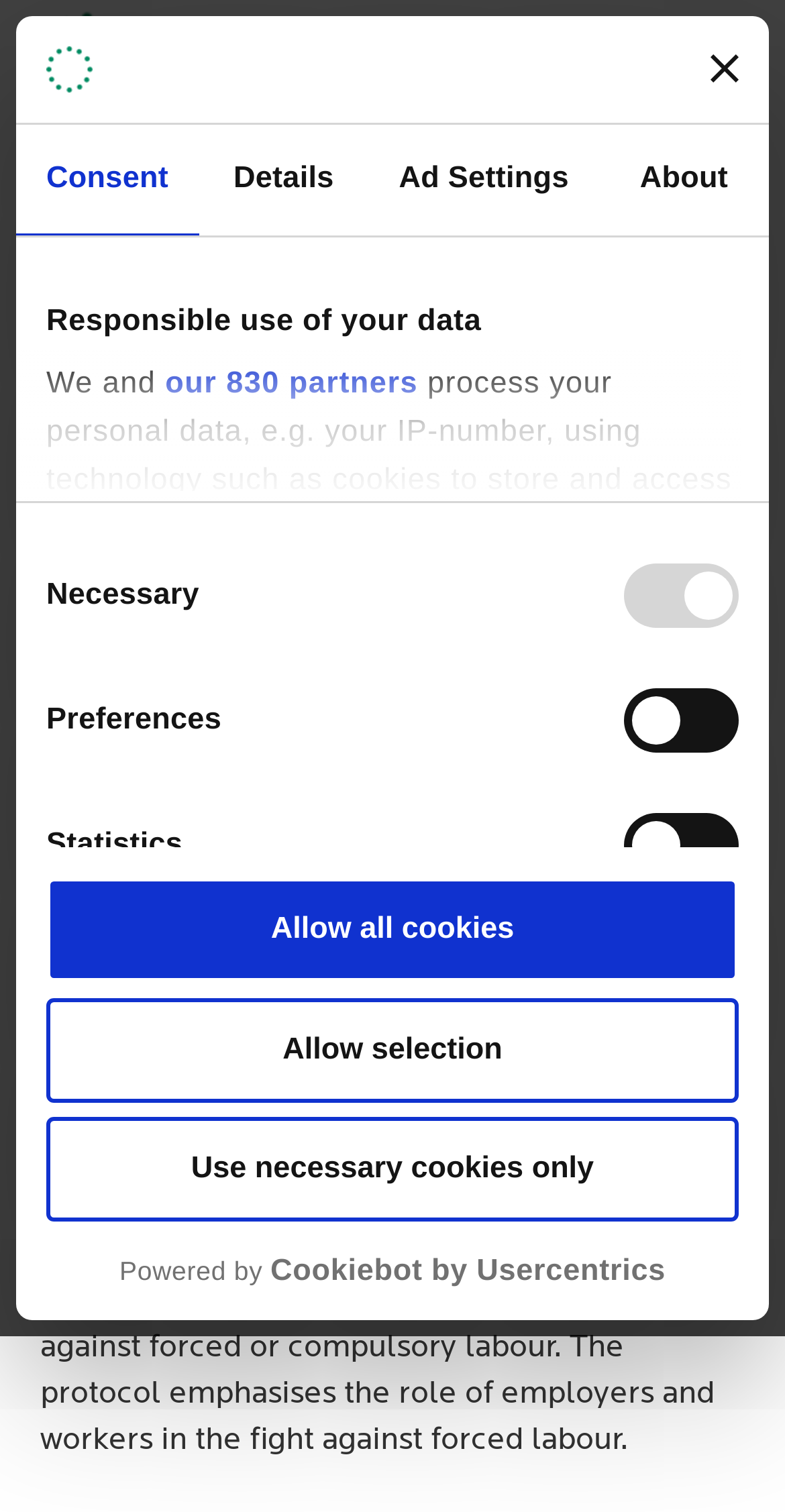Please answer the following question using a single word or phrase: 
What is the name of the country mentioned?

Luxembourg